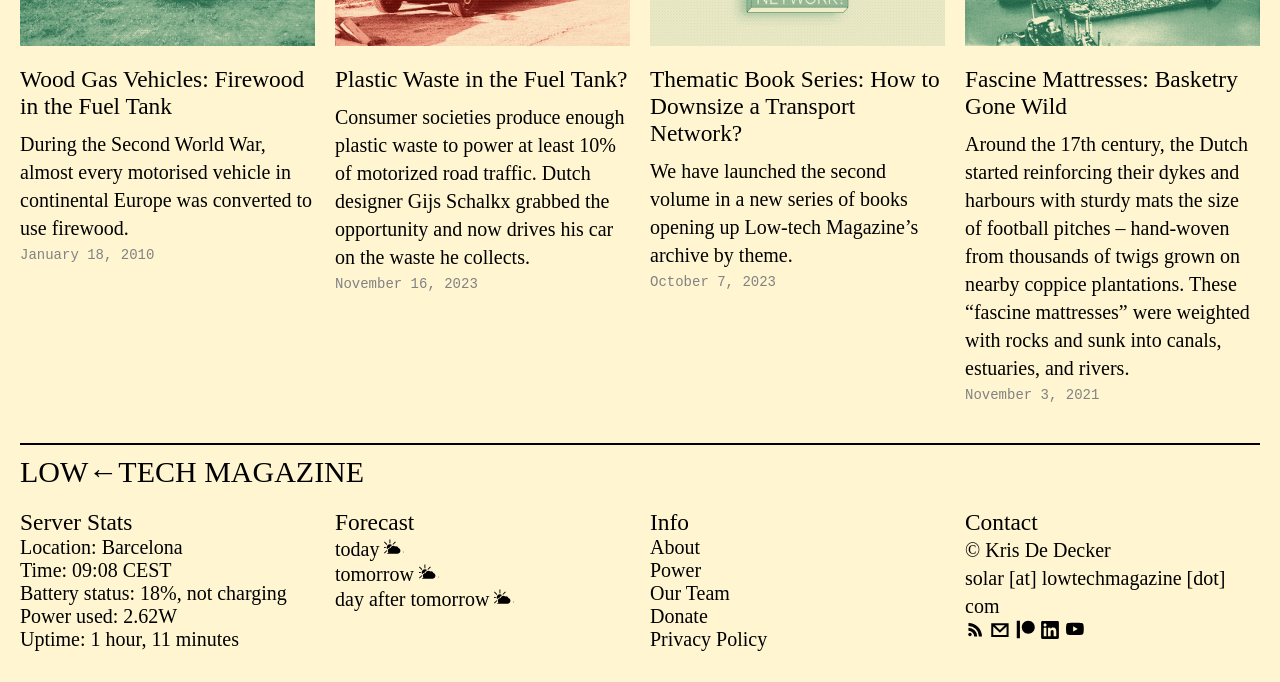Identify the bounding box coordinates of the region I need to click to complete this instruction: "Click on LOW←TECH MAGAZINE".

[0.016, 0.667, 0.284, 0.716]